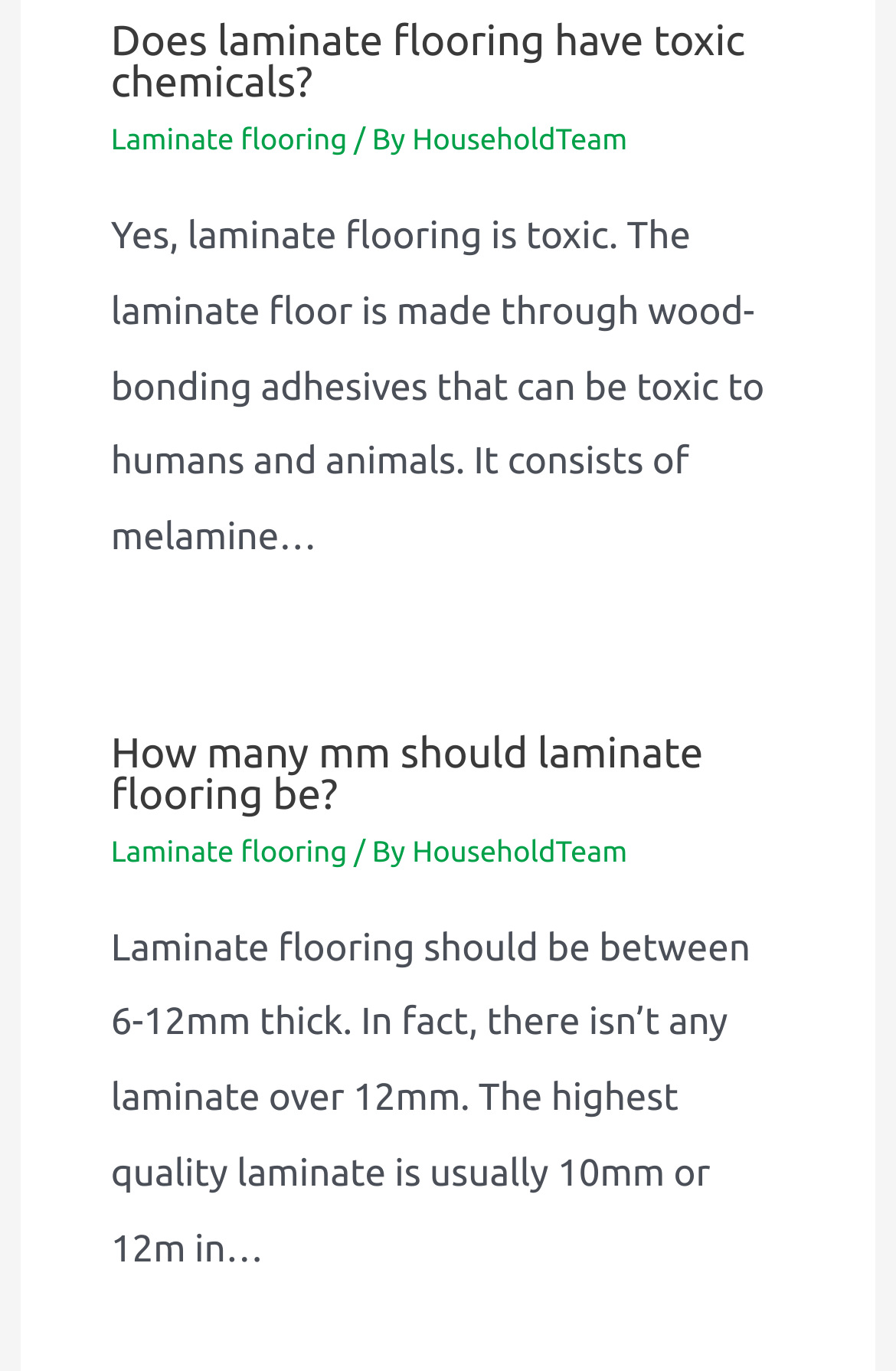Refer to the image and provide an in-depth answer to the question:
What is the purpose of wood-bonding adhesives in laminate flooring?

The article states that wood-bonding adhesives are used in the production of laminate flooring, and these adhesives can be toxic to humans and animals.